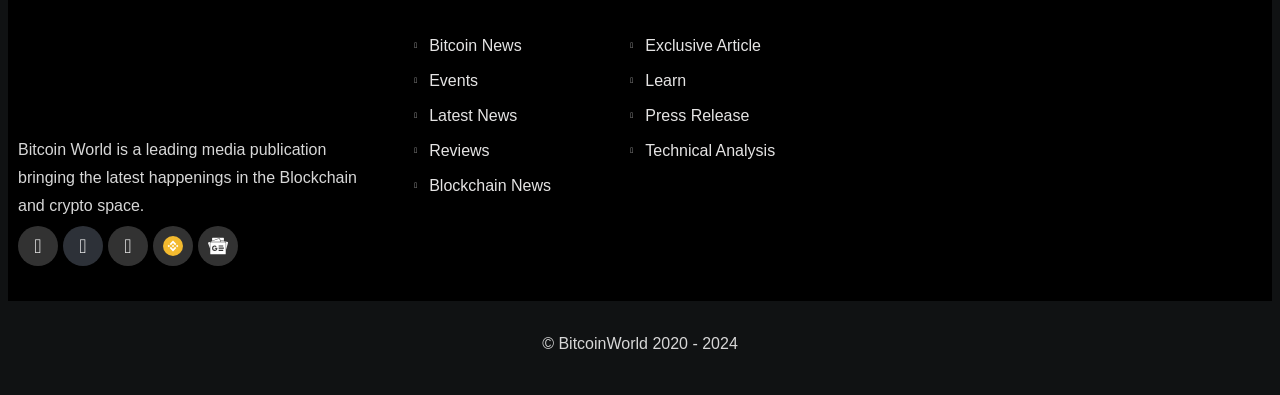Bounding box coordinates are given in the format (top-left x, top-left y, bottom-right x, bottom-right y). All values should be floating point numbers between 0 and 1. Provide the bounding box coordinate for the UI element described as: Google News icon

[0.155, 0.571, 0.186, 0.673]